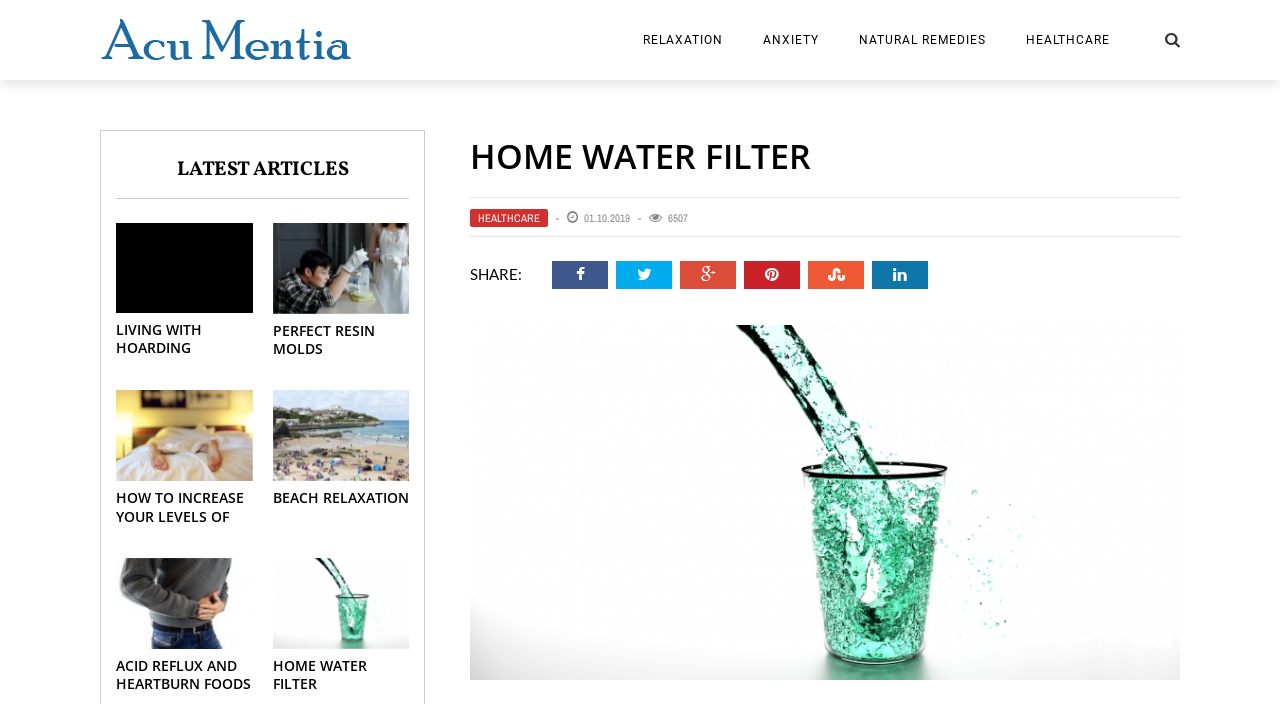Find the bounding box of the web element that fits this description: "alt="Home Water Filter"".

[0.213, 0.792, 0.32, 0.922]